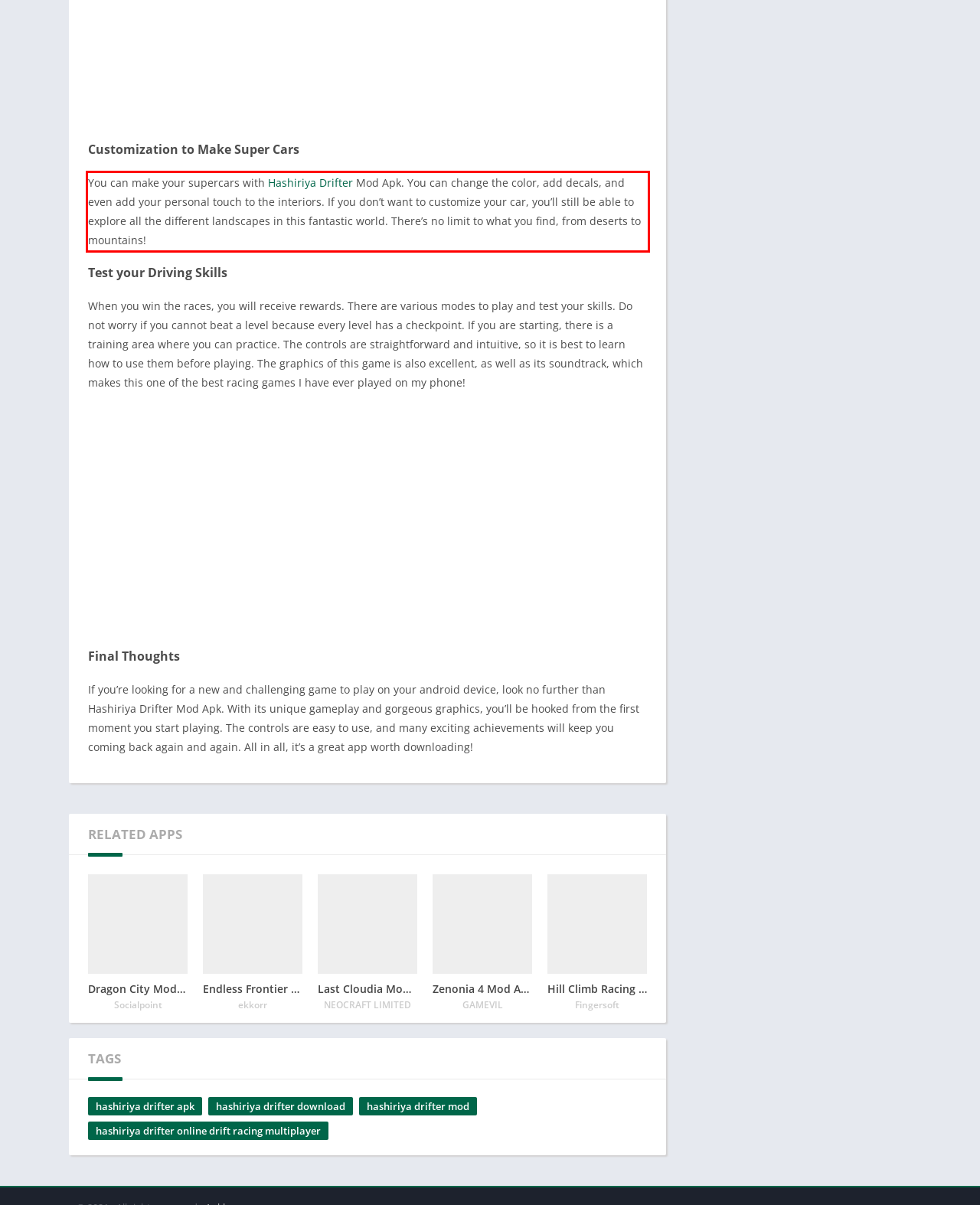You are provided with a screenshot of a webpage containing a red bounding box. Please extract the text enclosed by this red bounding box.

You can make your supercars with Hashiriya Drifter Mod Apk. You can change the color, add decals, and even add your personal touch to the interiors. If you don’t want to customize your car, you’ll still be able to explore all the different landscapes in this fantastic world. There’s no limit to what you find, from deserts to mountains!